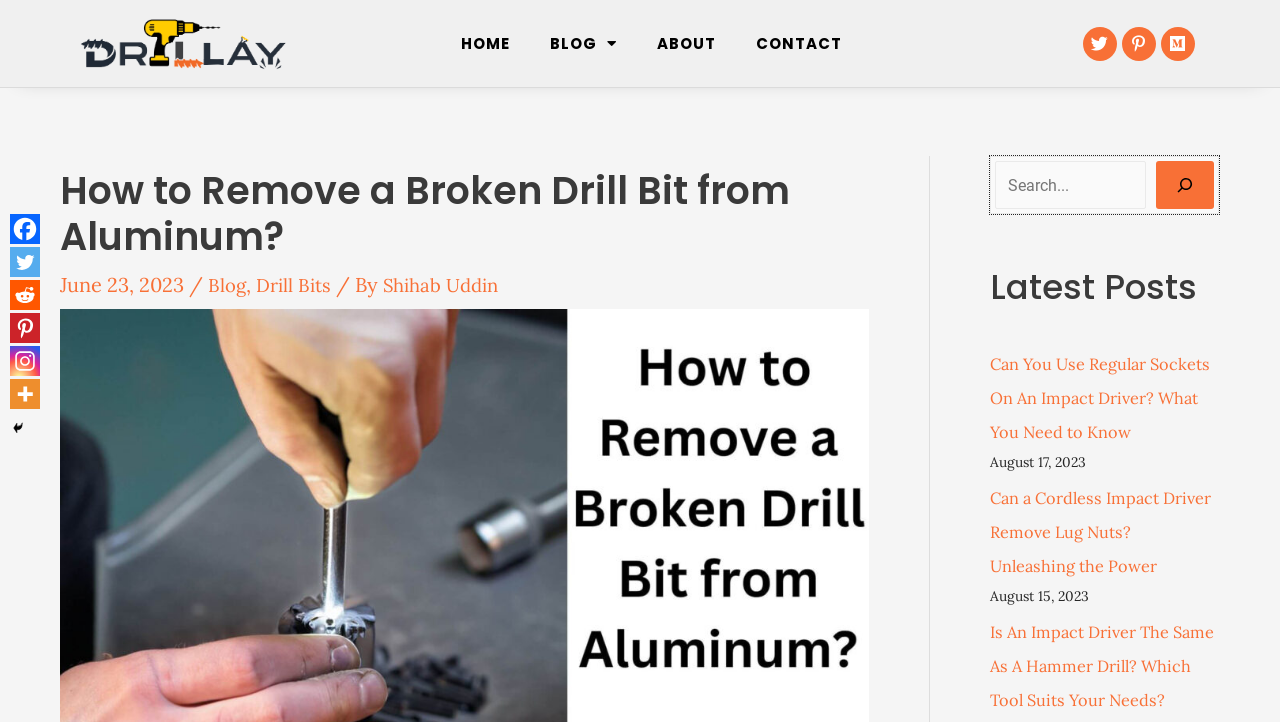Answer the question in one word or a short phrase:
What is the date of the blog post?

June 23, 2023